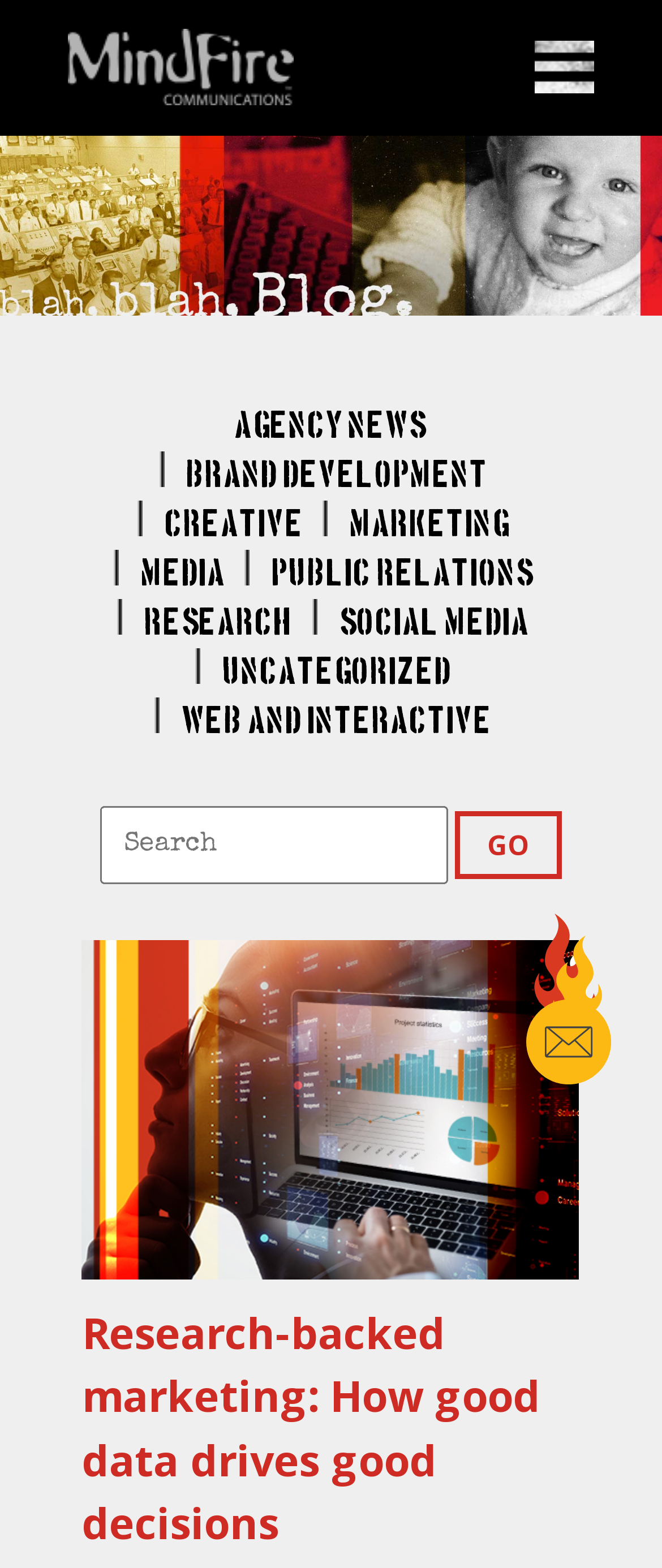Given the element description "Creative", identify the bounding box of the corresponding UI element.

[0.25, 0.319, 0.46, 0.35]